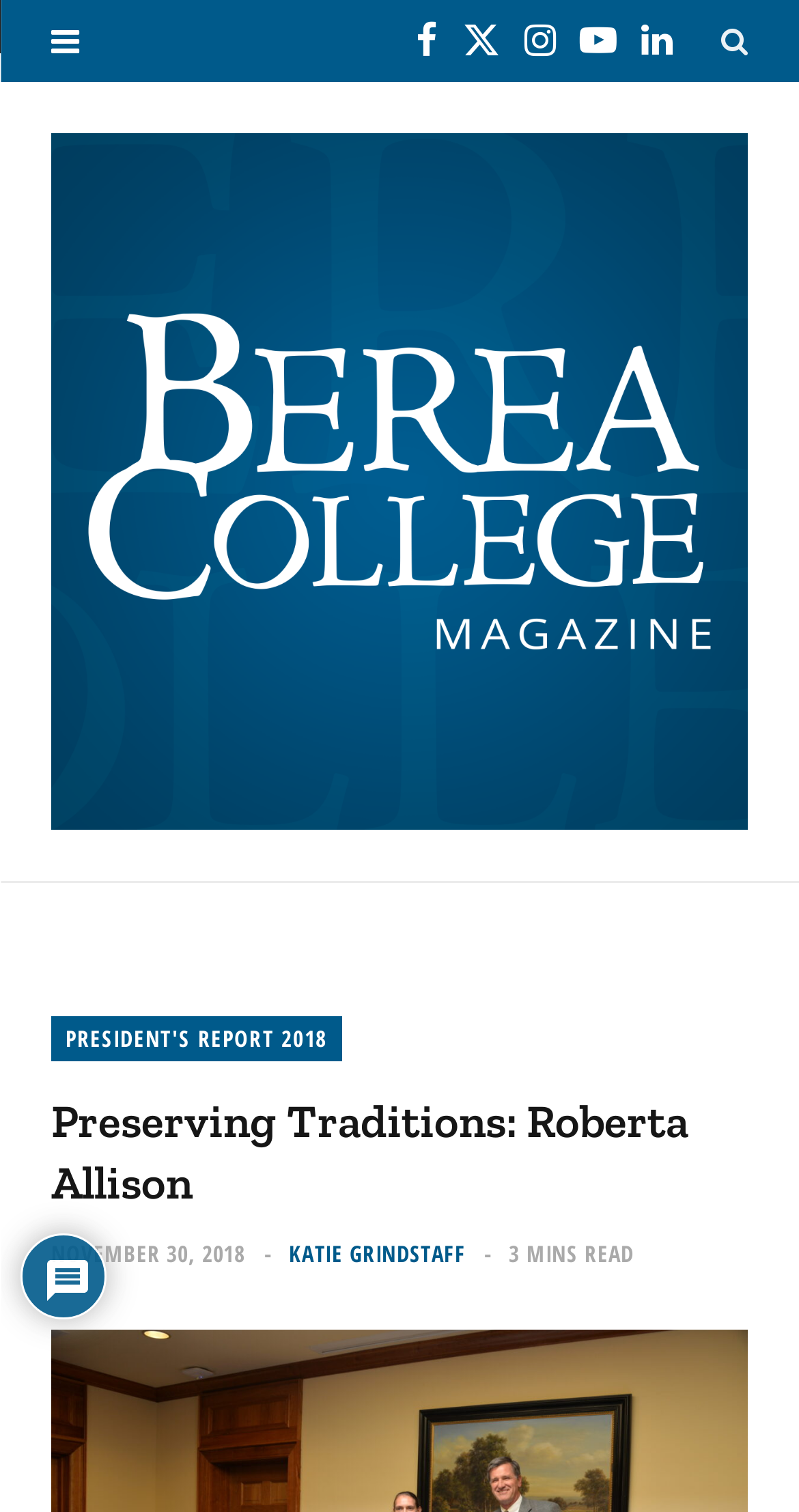Offer an extensive depiction of the webpage and its key elements.

The webpage is about an article titled "Preserving Traditions: Roberta Allison" from Berea College Magazine. At the top right corner, there are five social media links, including Facebook, Twitter, Instagram, YouTube, and LinkedIn, aligned horizontally. Below these links, there is a search link at the top right corner. 

On the left side, there is a Berea College Magazine logo, which is also a link. Below the logo, there is a heading with the title of the article, "Preserving Traditions: Roberta Allison". 

Under the title, there are three links: "PRESIDENT'S REPORT 2018", "NOVEMBER 30, 2018", and "KATIE GRINDSTAFF". The "NOVEMBER 30, 2018" link has a time element associated with it. Next to the "KATIE GRINDSTAFF" link, there is a static text "3 MINS READ". 

At the bottom left corner, there is a small image.